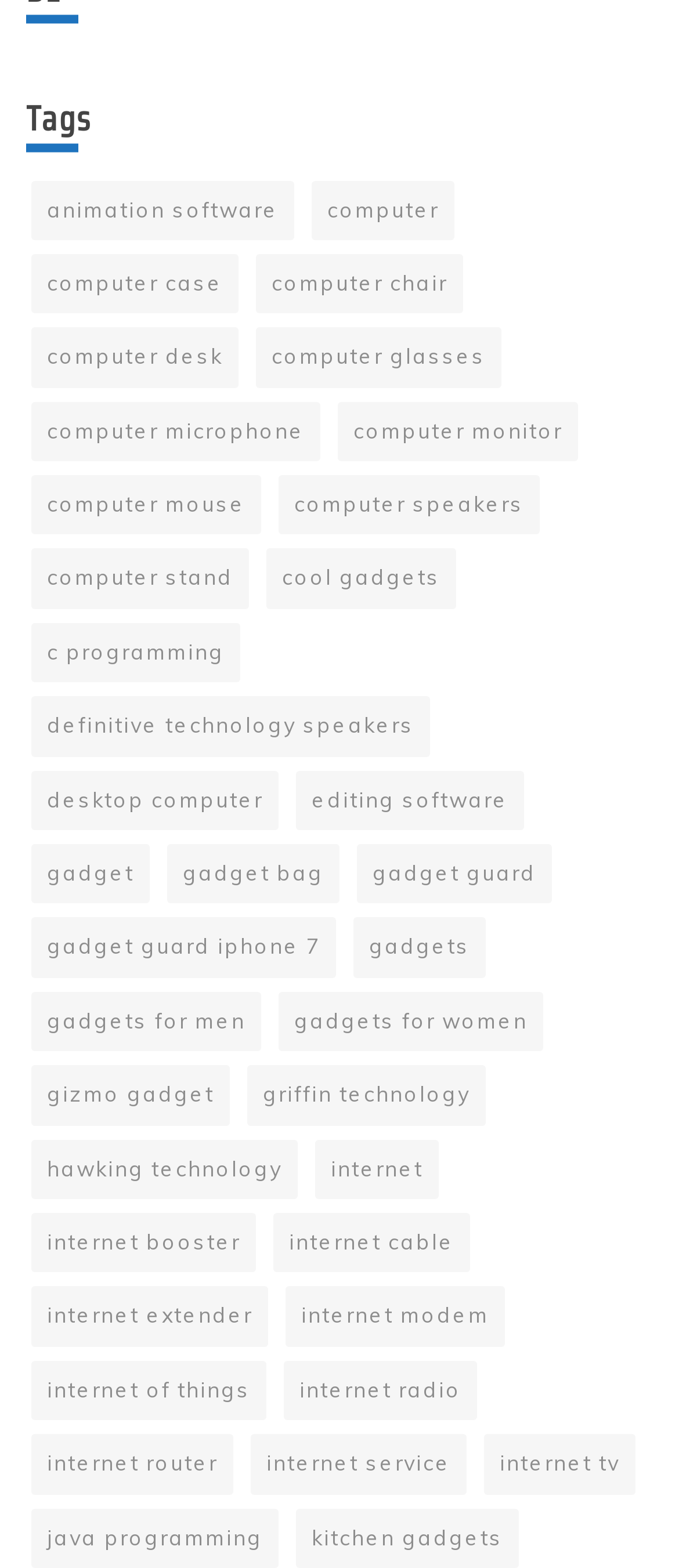Please give a short response to the question using one word or a phrase:
What is the topic of the link next to 'computer microphone'?

Computer monitor